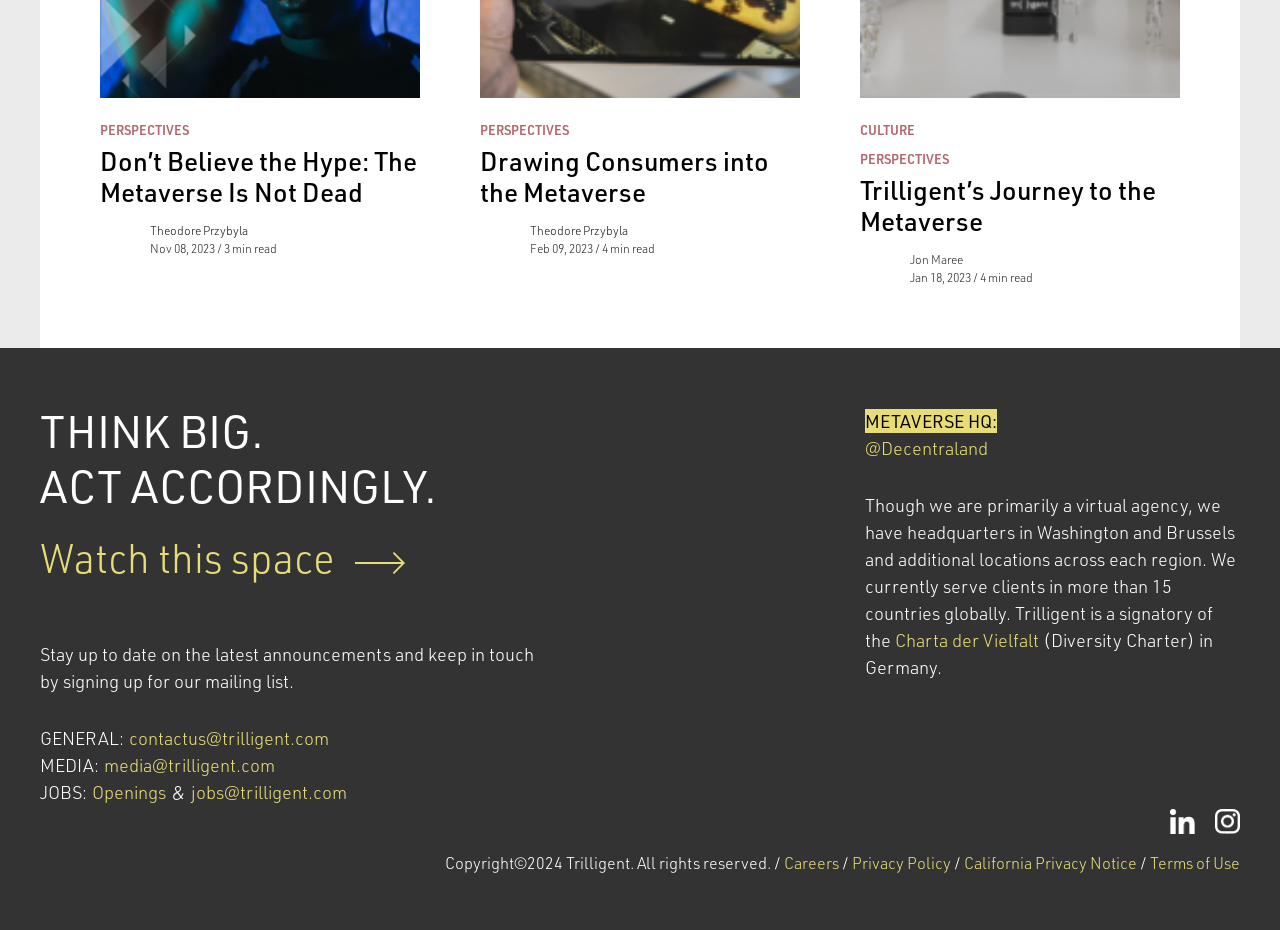What is the topic of the article 'Don’t Believe the Hype: The Metaverse Is Not Dead'? Using the information from the screenshot, answer with a single word or phrase.

Metaverse